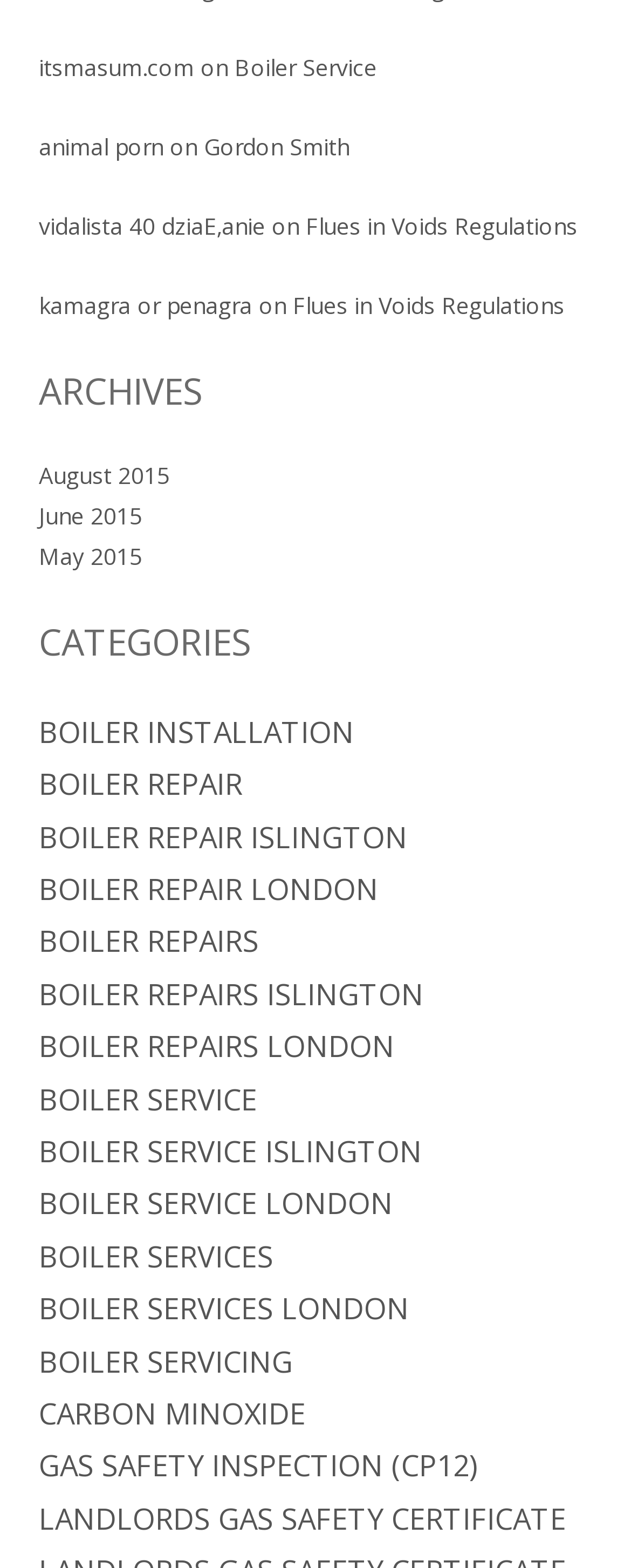Show the bounding box coordinates of the element that should be clicked to complete the task: "go to boiler service page".

[0.062, 0.688, 0.408, 0.713]